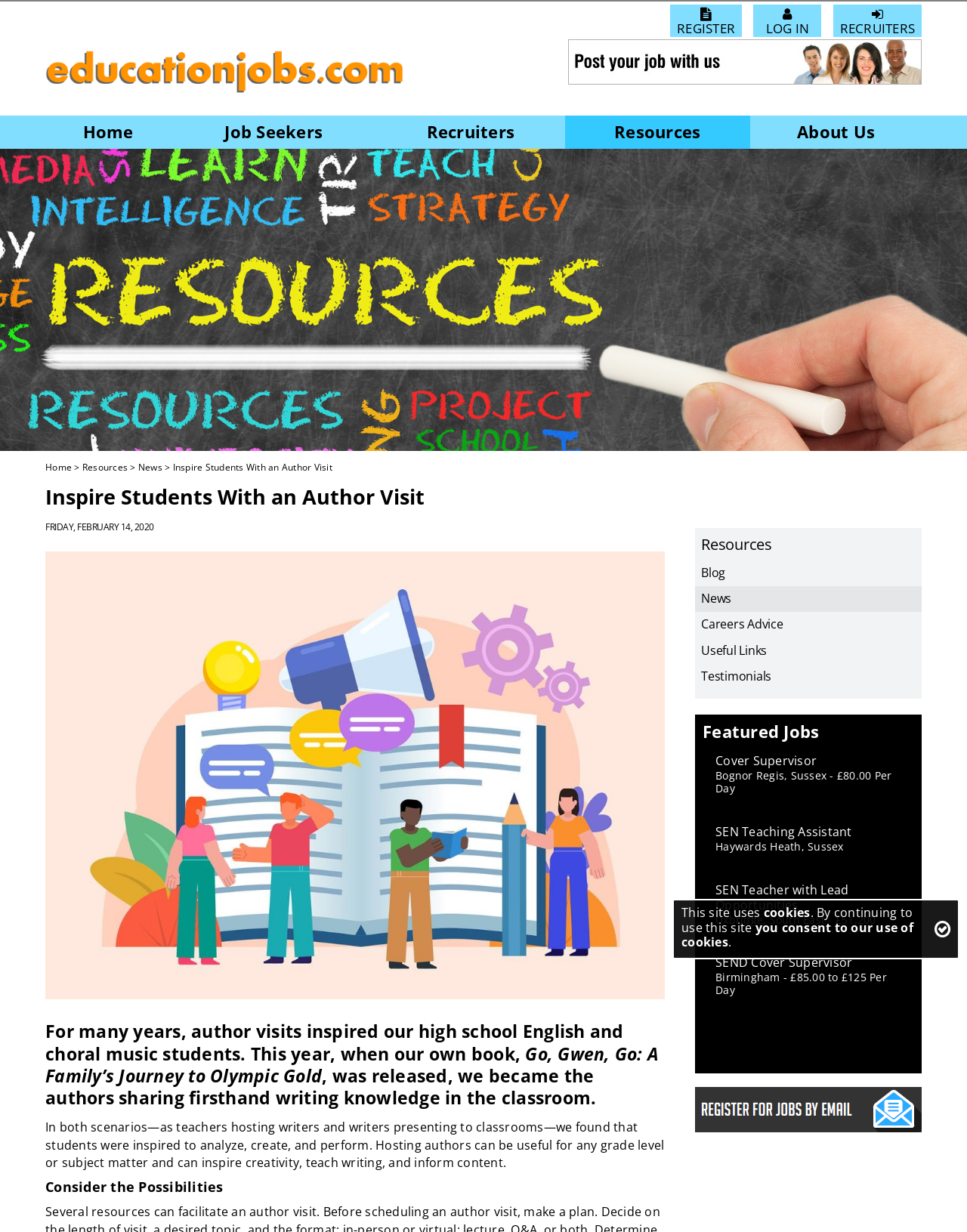Provide the bounding box coordinates, formatted as (top-left x, top-left y, bottom-right x, bottom-right y), with all values being floating point numbers between 0 and 1. Identify the bounding box of the UI element that matches the description: SEND Cover Supervisor

[0.74, 0.775, 0.881, 0.788]